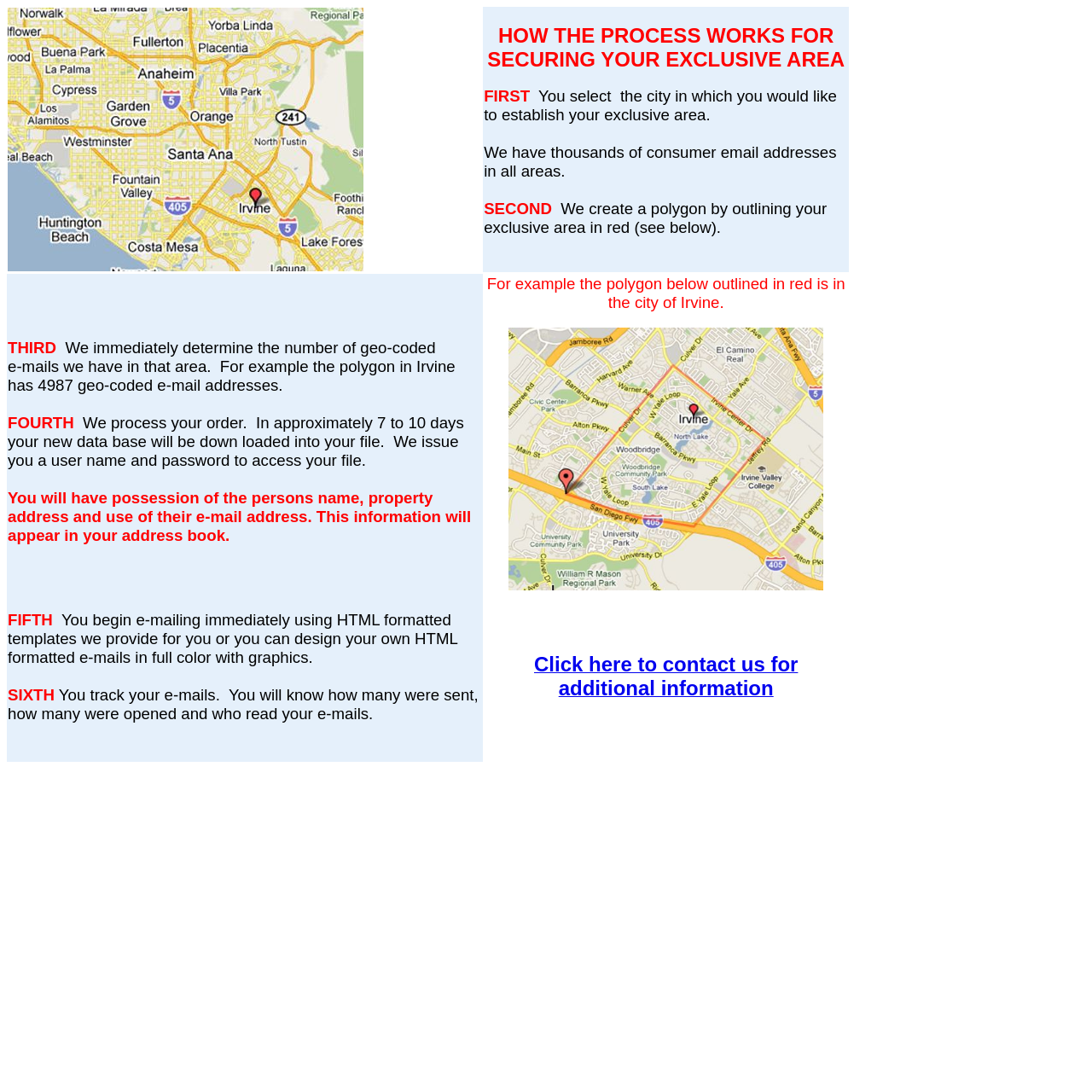Please provide a brief answer to the question using only one word or phrase: 
What information is provided in the address book?

Name, property address, email